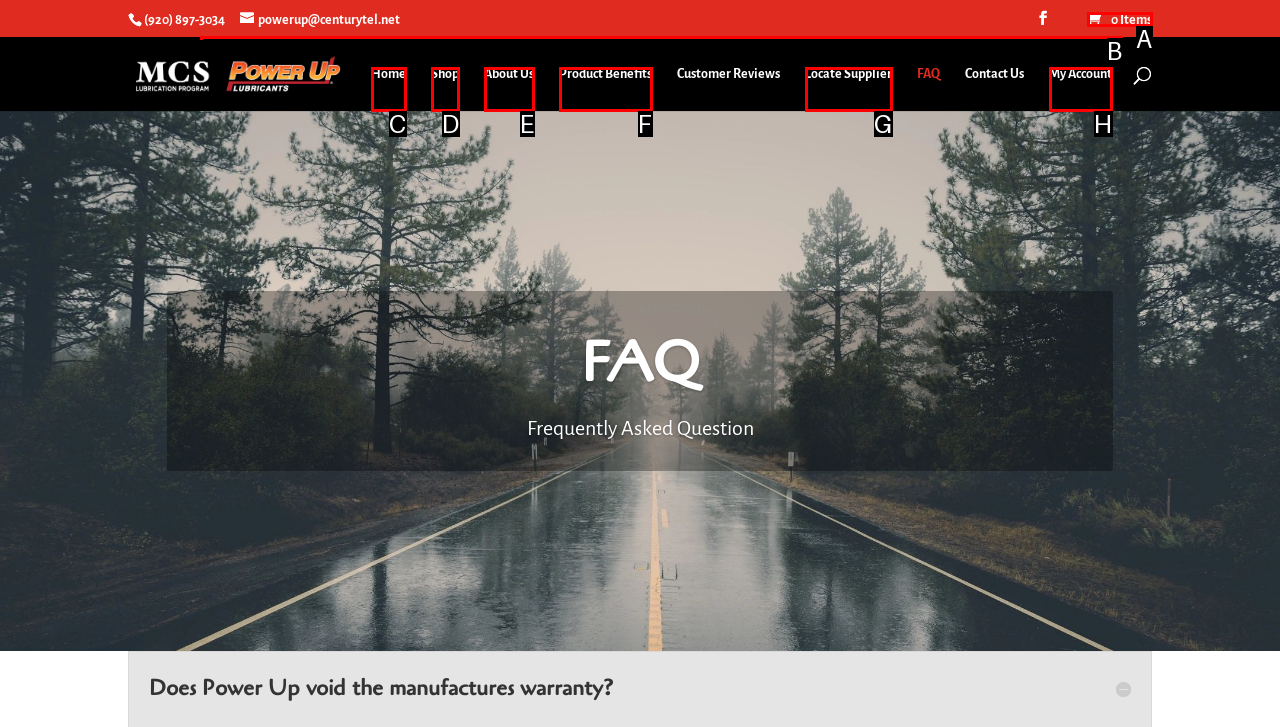Based on the description: name="s" placeholder="Search …" title="Search for:", identify the matching lettered UI element.
Answer by indicating the letter from the choices.

B